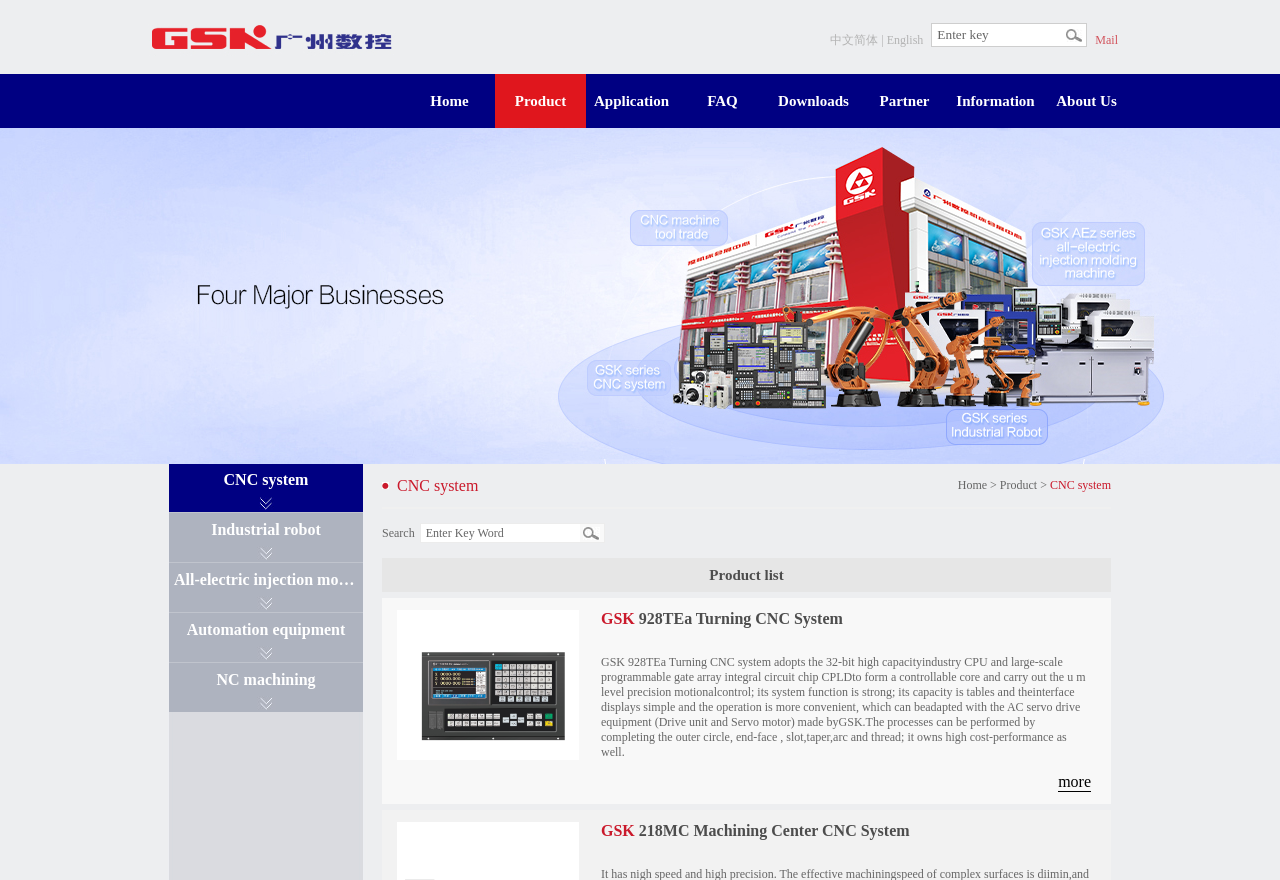What is the purpose of the textbox at the top right? From the image, respond with a single word or brief phrase.

Search